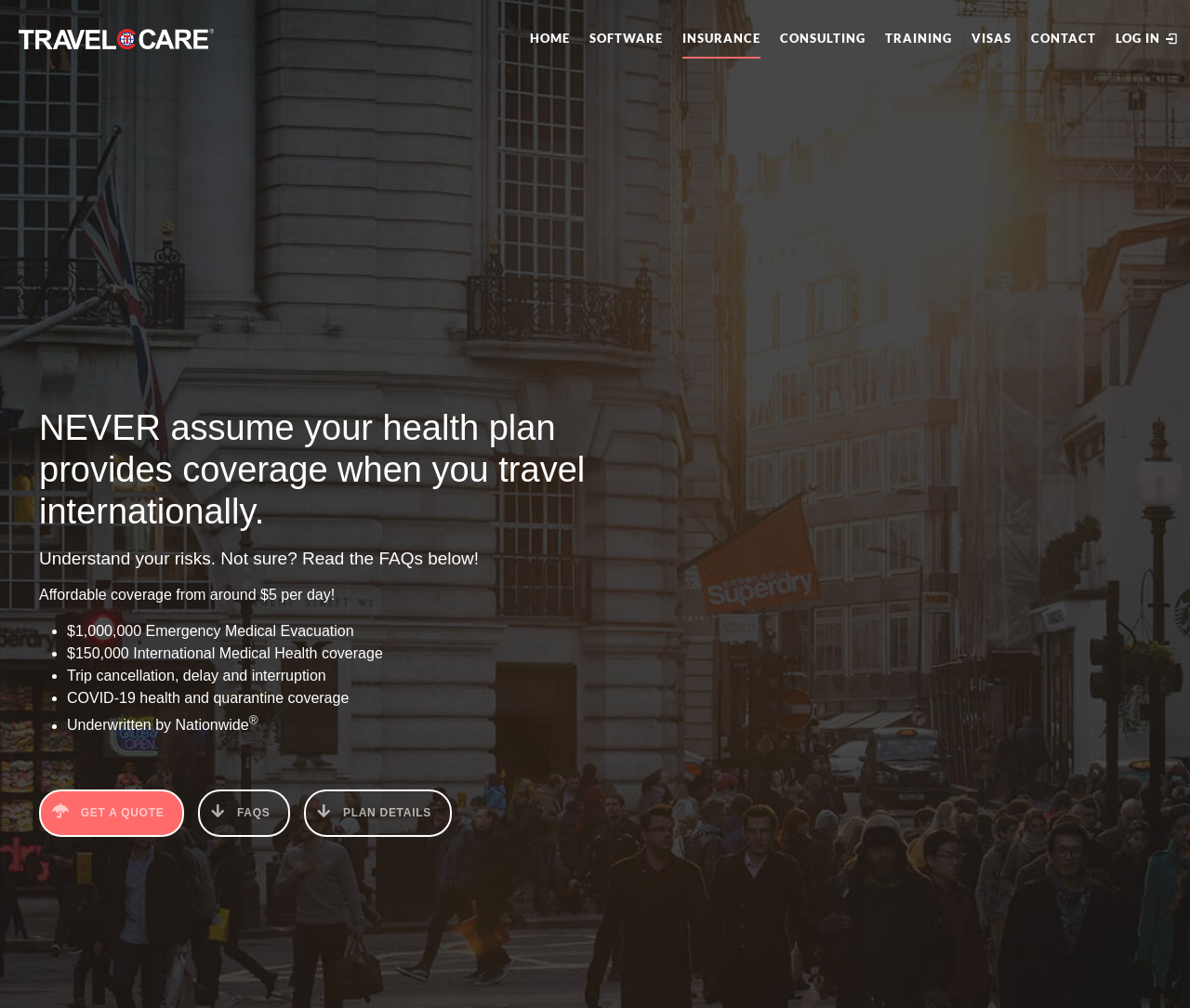Bounding box coordinates are specified in the format (top-left x, top-left y, bottom-right x, bottom-right y). All values are floating point numbers bounded between 0 and 1. Please provide the bounding box coordinate of the region this sentence describes: CONTACT

[0.858, 0.0, 0.93, 0.076]